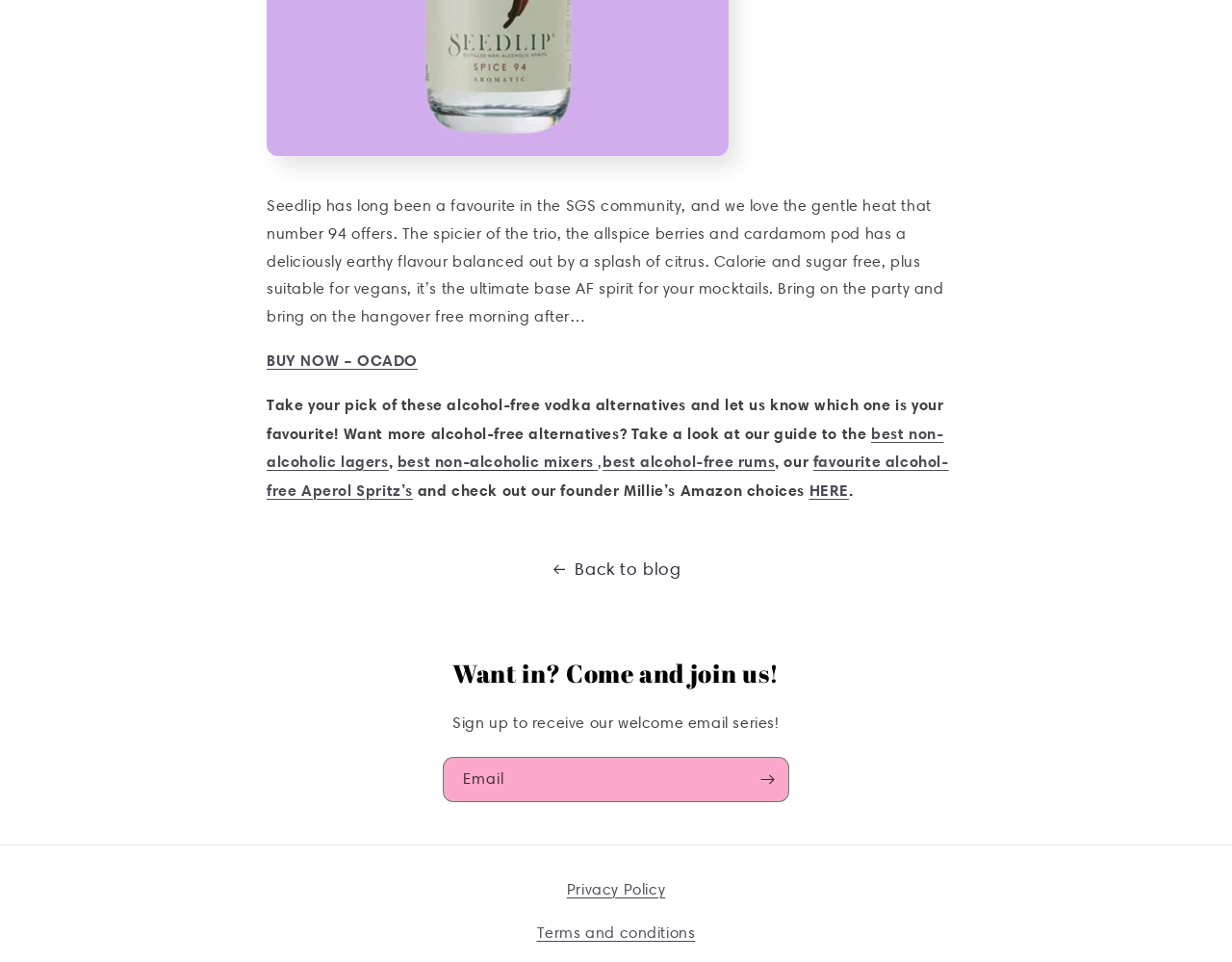Locate the bounding box coordinates of the clickable region to complete the following instruction: "Subscribe to the newsletter."

[0.605, 0.786, 0.64, 0.834]